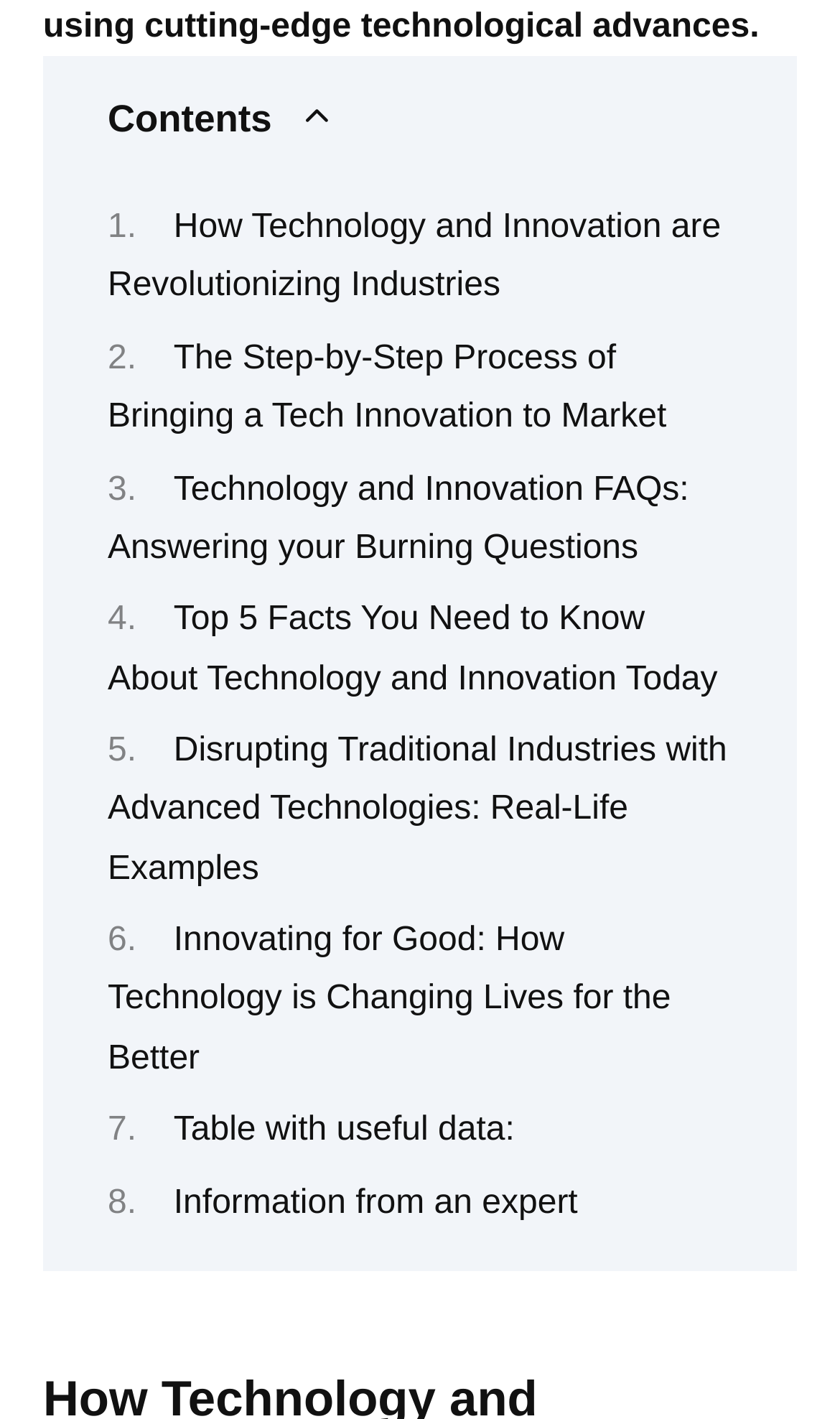Please determine the bounding box coordinates for the UI element described here. Use the format (top-left x, top-left y, bottom-right x, bottom-right y) with values bounded between 0 and 1: Information from an expert

[0.207, 0.835, 0.688, 0.86]